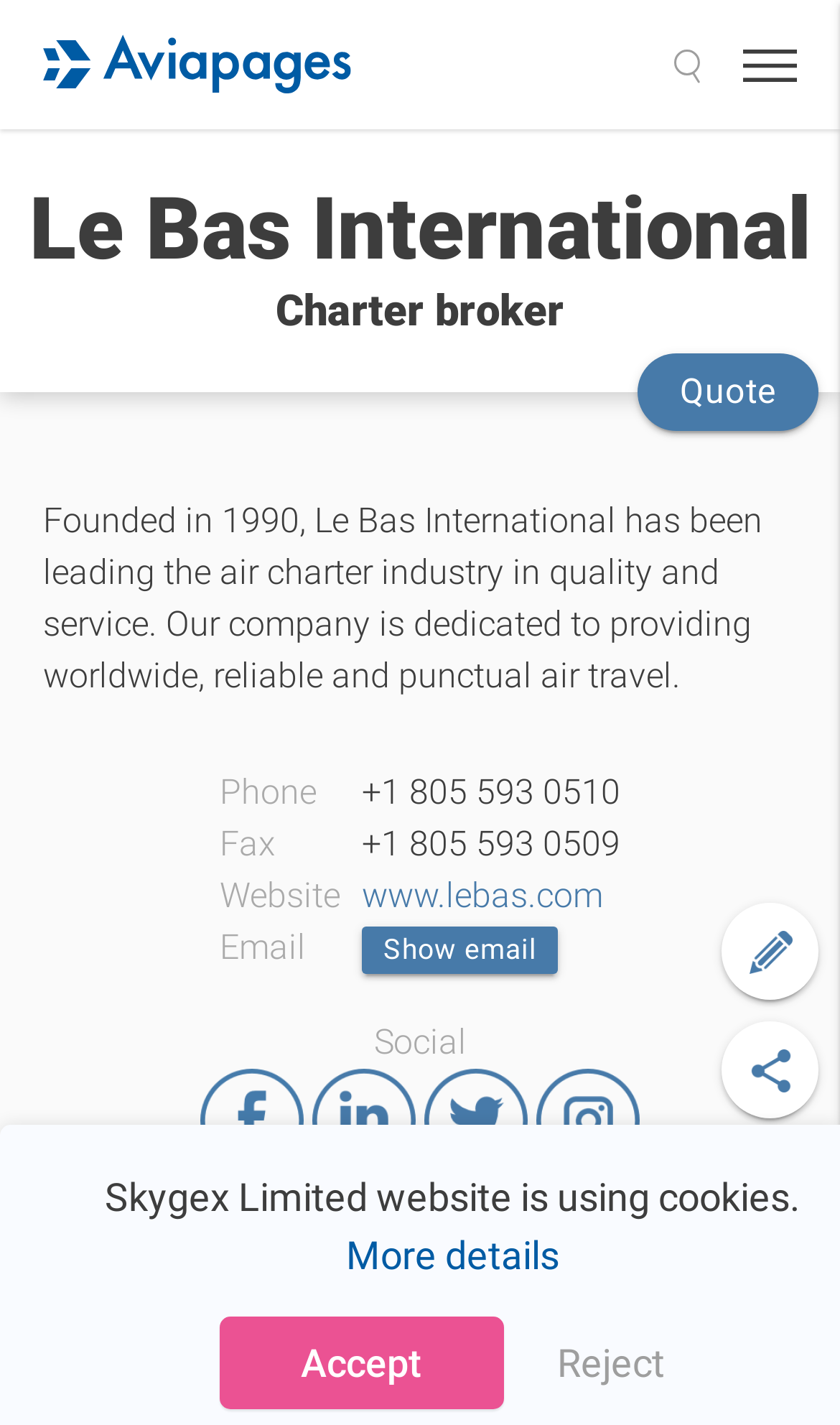Show the bounding box coordinates for the HTML element as described: "Accept".

[0.26, 0.924, 0.599, 0.989]